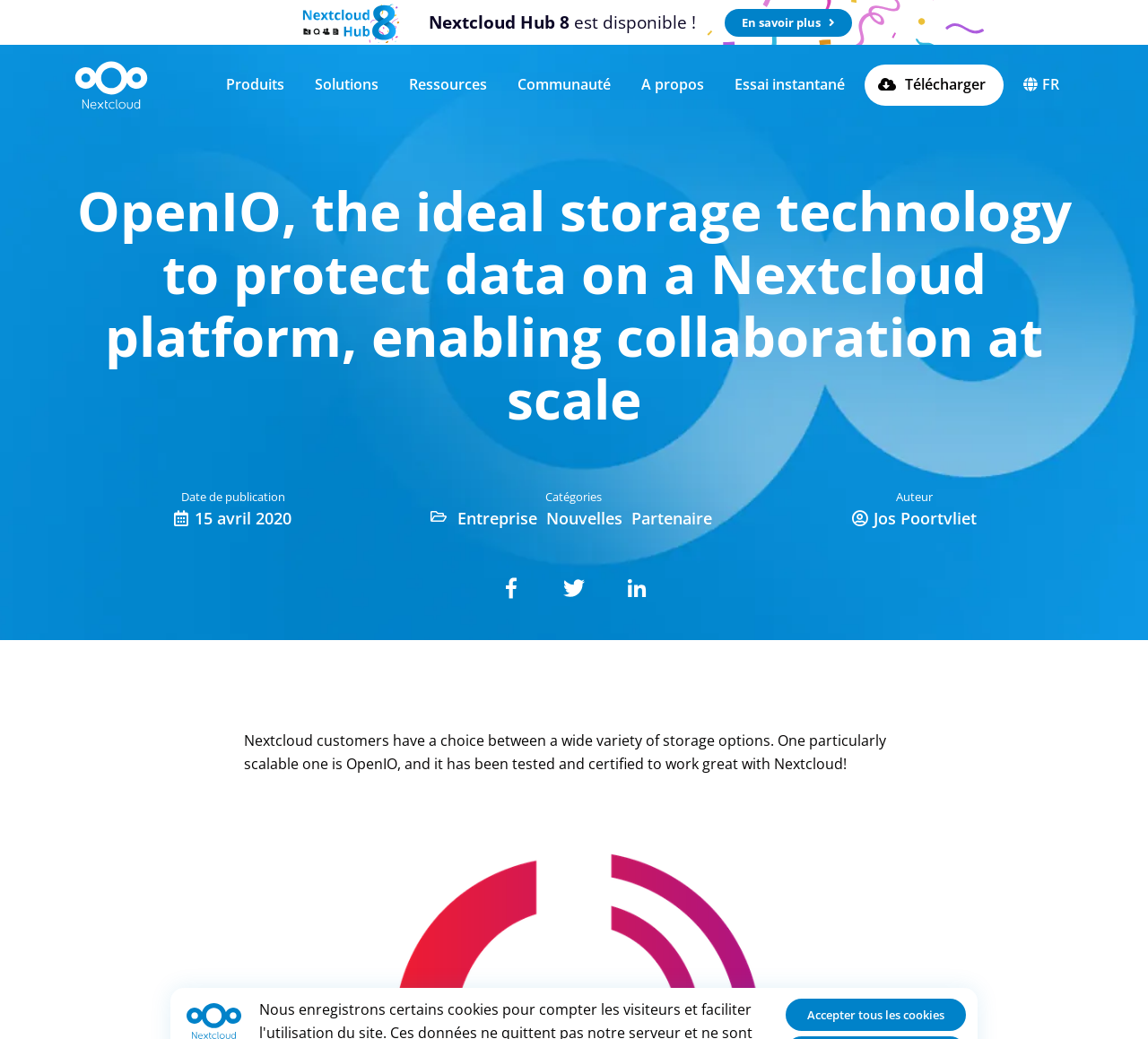Determine the main heading text of the webpage.

OpenIO, the ideal storage technology to protect data on a Nextcloud platform, enabling collaboration at scale